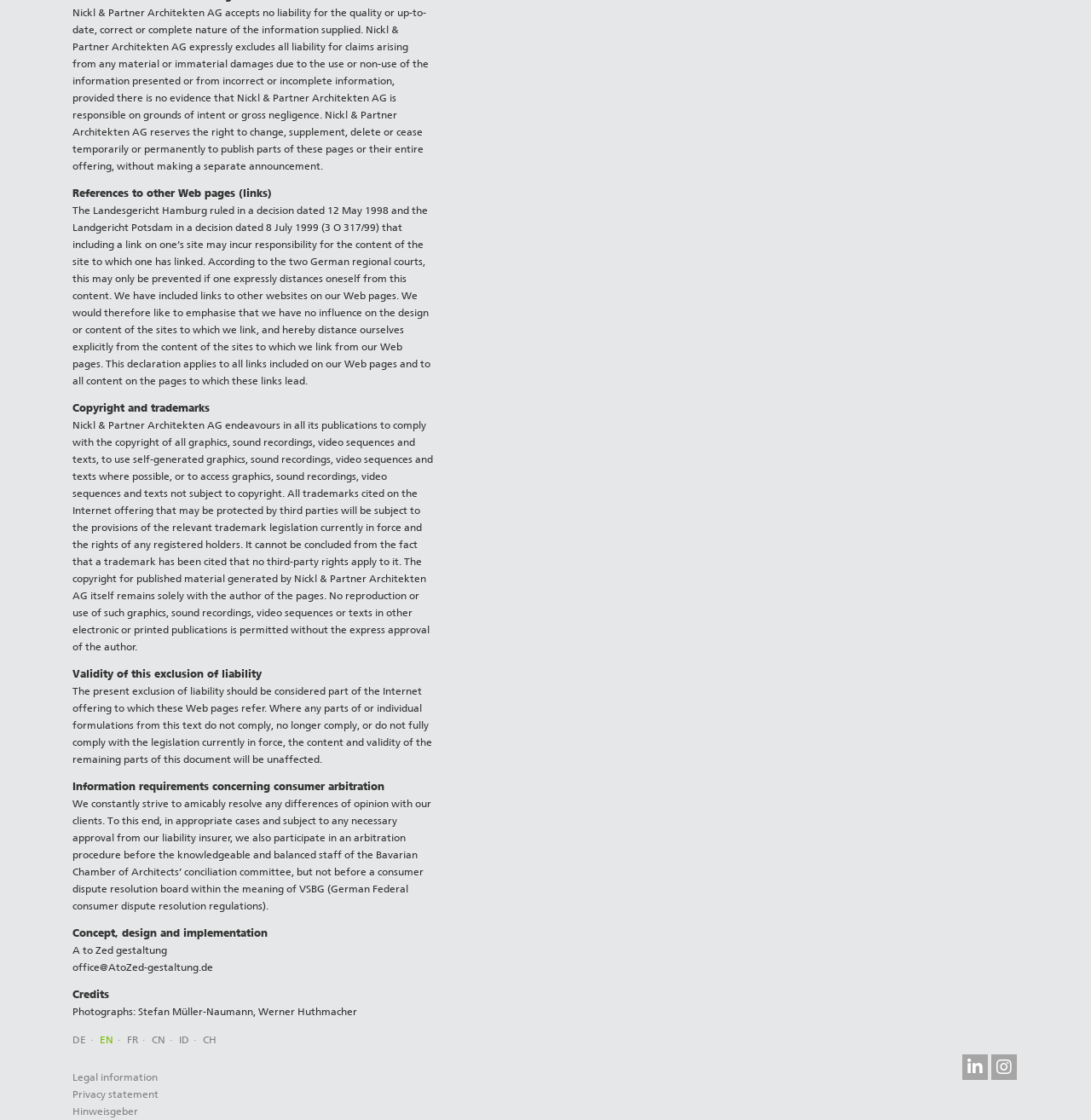Provide a short, one-word or phrase answer to the question below:
What is the name of the company that designed the website?

A to Zed gestaltung